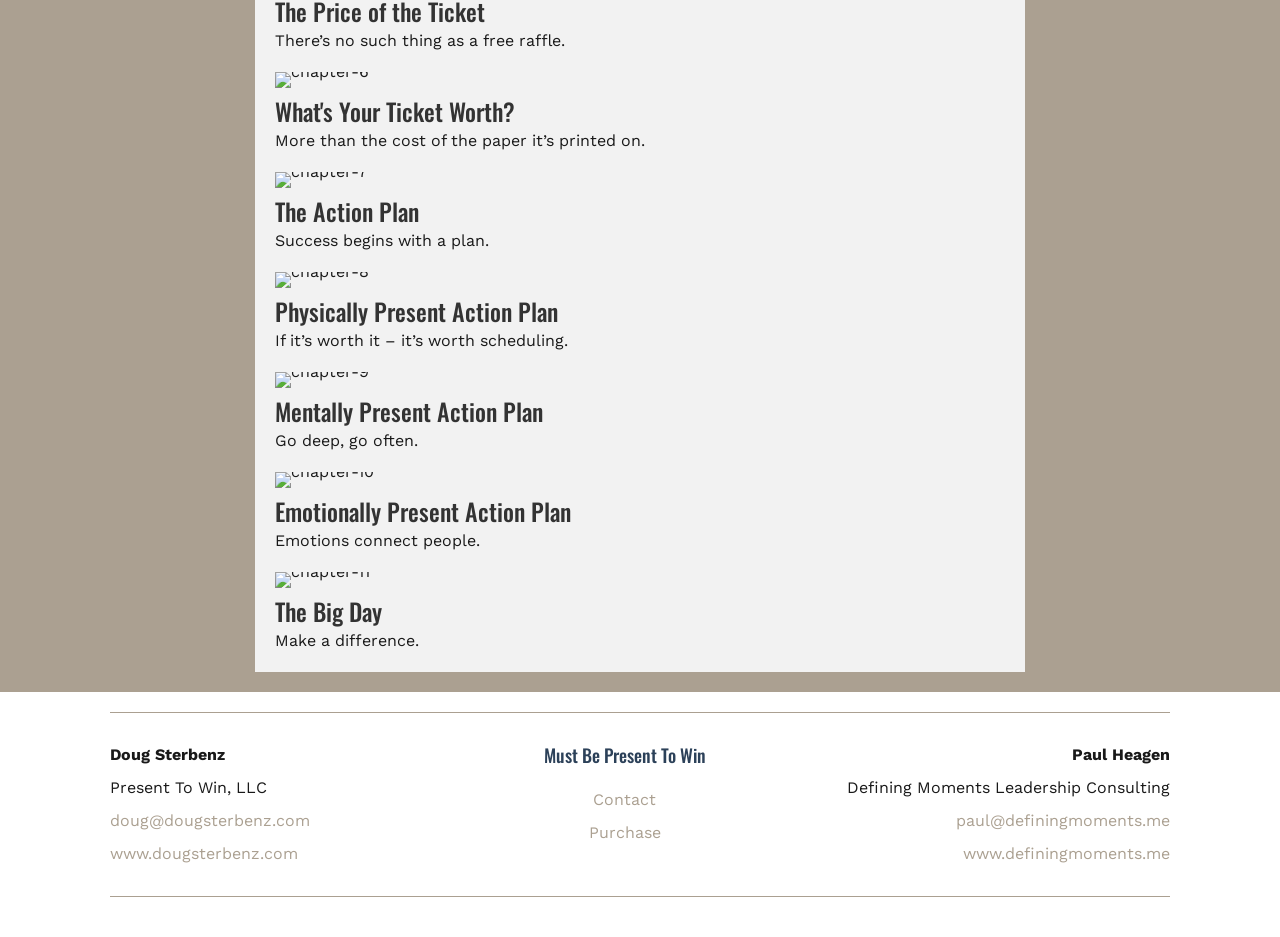Please answer the following question using a single word or phrase: 
How many chapters are listed on the webpage?

11